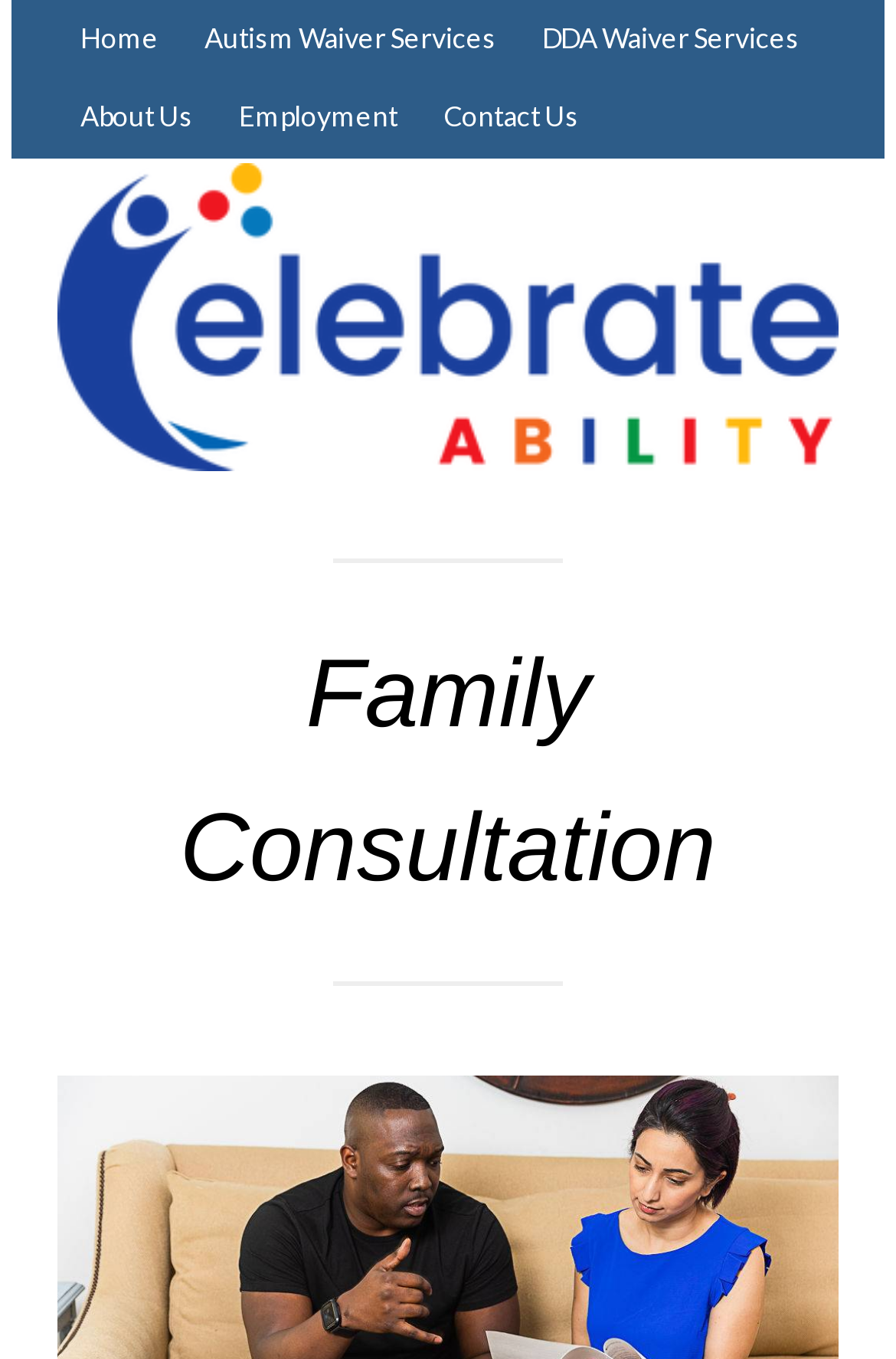Give a one-word or one-phrase response to the question: 
How many StaticText elements are on the webpage?

2